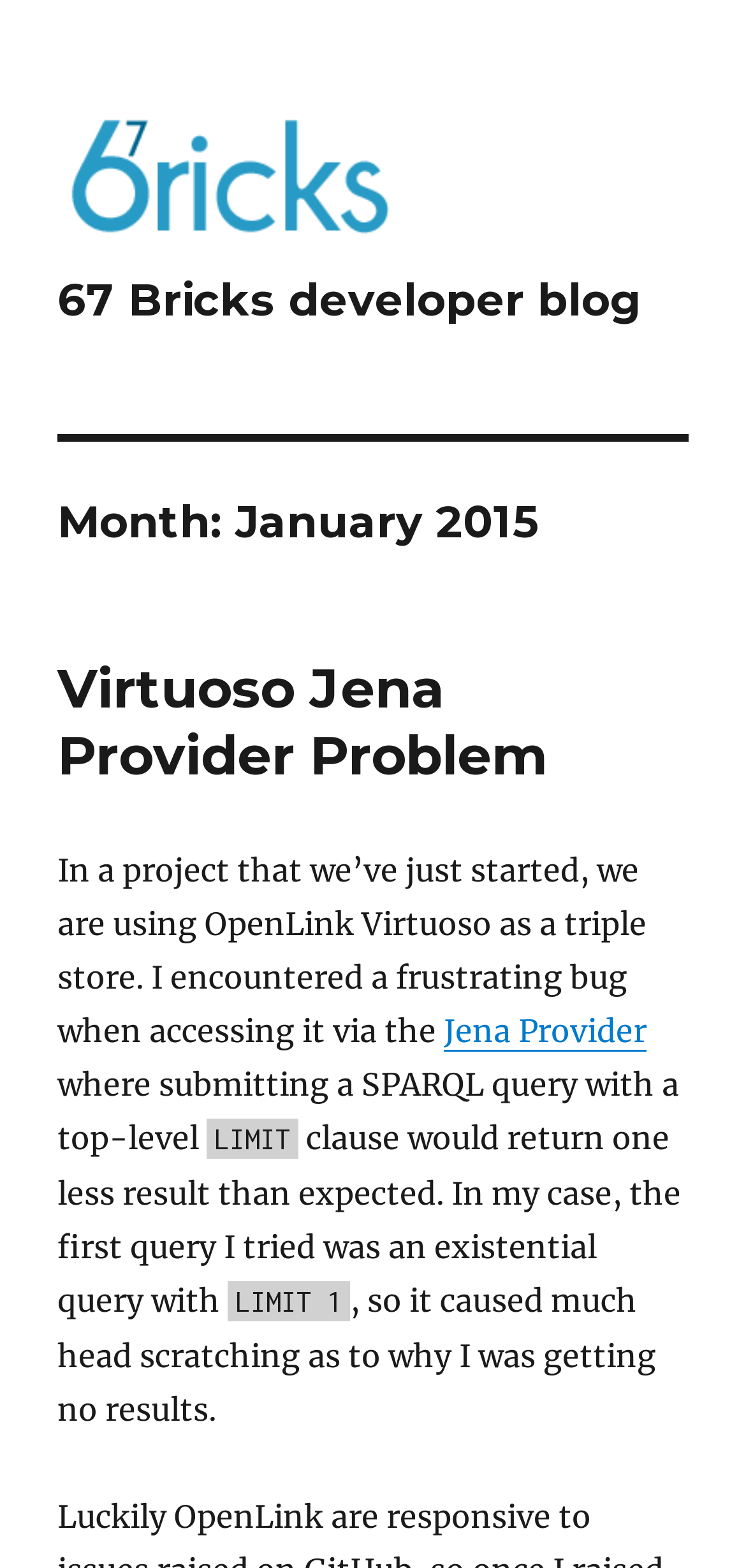Locate the UI element described by parent_node: 67 Bricks developer blog and provide its bounding box coordinates. Use the format (top-left x, top-left y, bottom-right x, bottom-right y) with all values as floating point numbers between 0 and 1.

[0.077, 0.068, 0.859, 0.157]